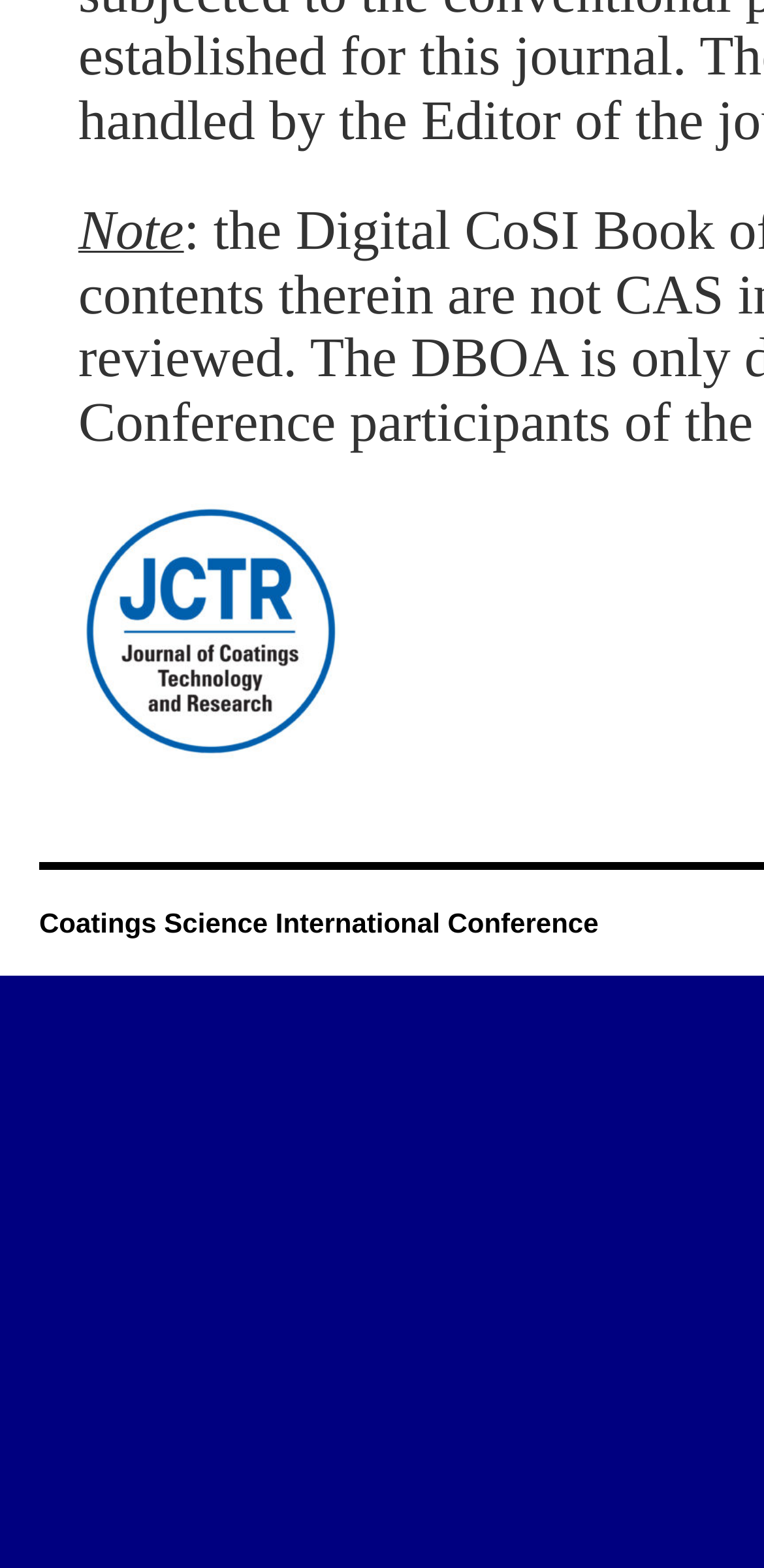Determine the bounding box of the UI element mentioned here: "Coatings Science International Conference". The coordinates must be in the format [left, top, right, bottom] with values ranging from 0 to 1.

[0.051, 0.578, 0.783, 0.598]